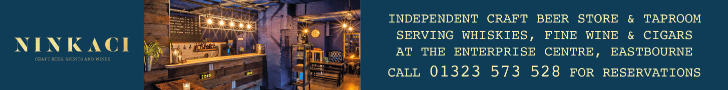Refer to the image and answer the question with as much detail as possible: What is the phone number for reservations?

The phone number for reservations is provided in the caption as 01323 573 528, which is highlighted as essential information for potential visitors to call for reservations.